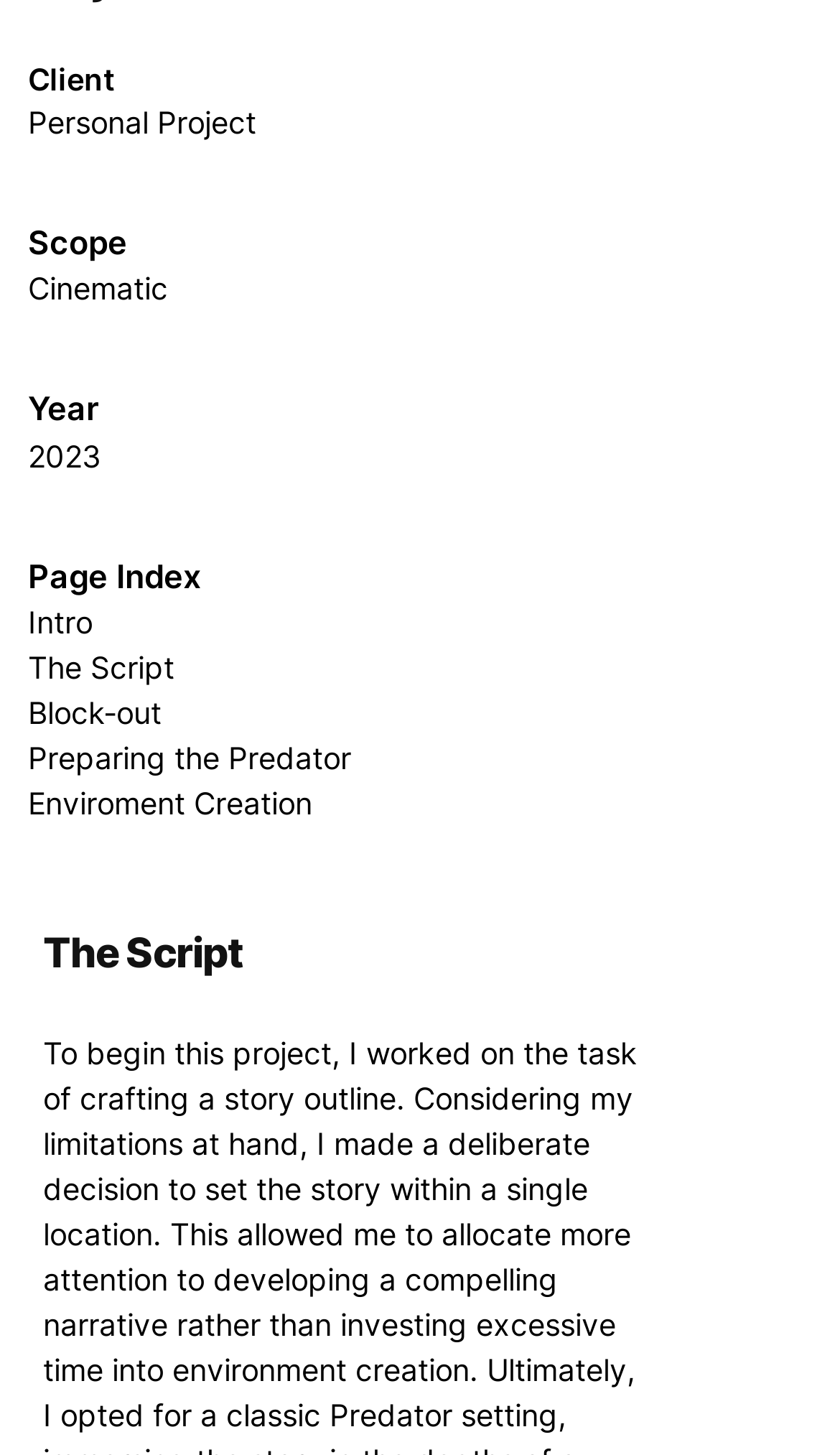Predict the bounding box of the UI element that fits this description: "Enviroment Creation".

[0.033, 0.54, 0.372, 0.565]